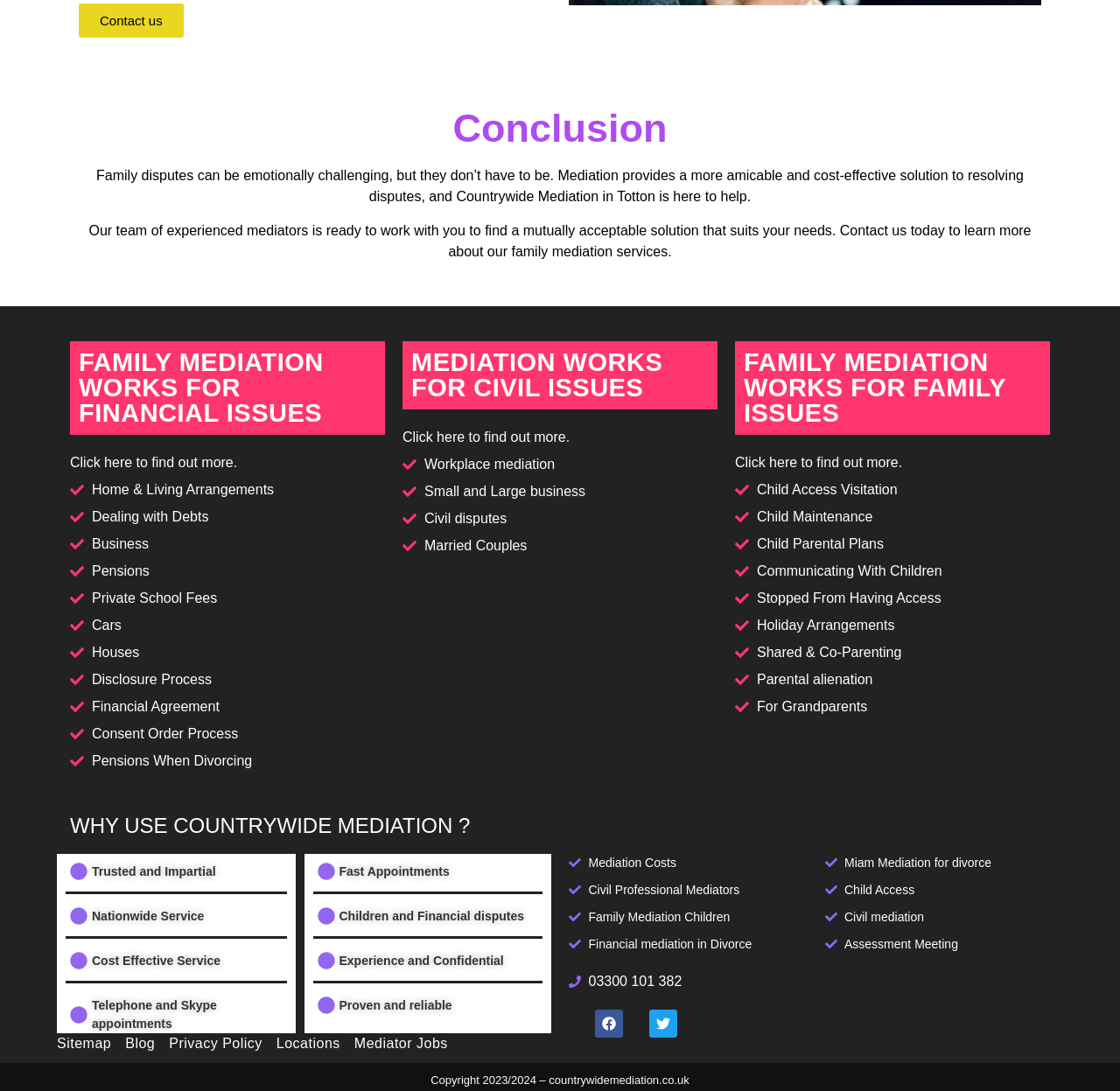Please identify the bounding box coordinates of the element that needs to be clicked to execute the following command: "Follow Countrywide Mediation on Facebook". Provide the bounding box using four float numbers between 0 and 1, formatted as [left, top, right, bottom].

[0.531, 0.925, 0.556, 0.951]